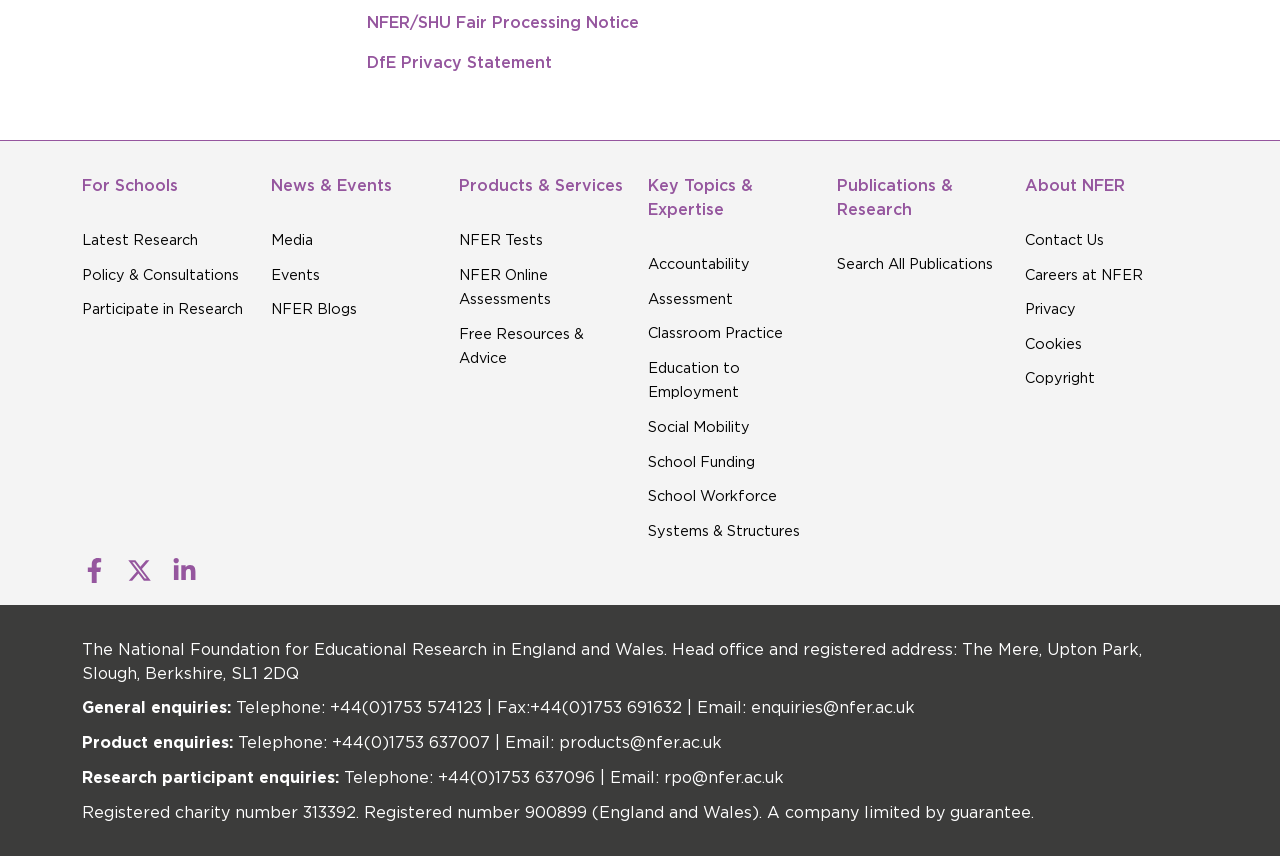Given the following UI element description: "NFER/SHU Fair Processing Notice", find the bounding box coordinates in the webpage screenshot.

[0.287, 0.014, 0.499, 0.037]